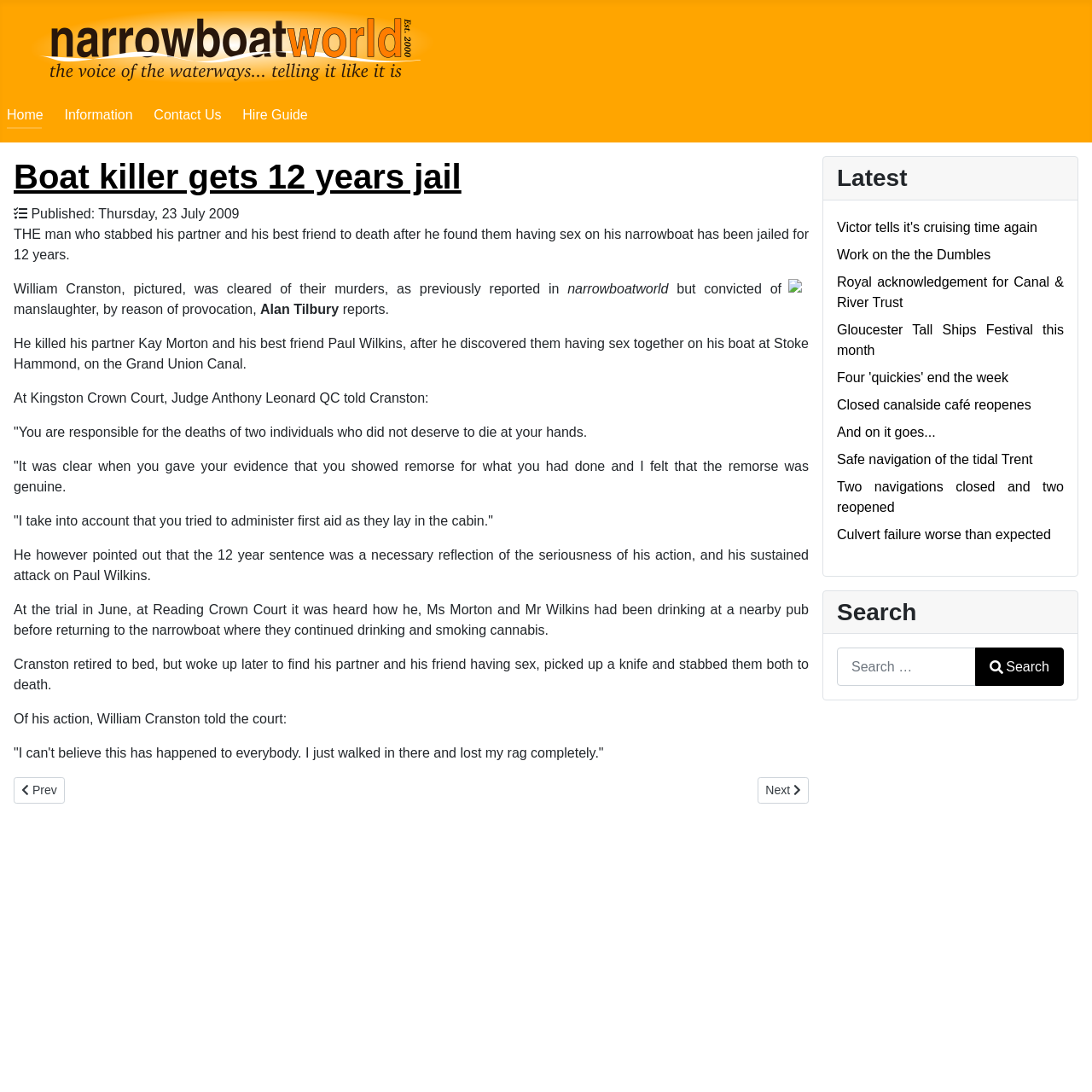Point out the bounding box coordinates of the section to click in order to follow this instruction: "View the 'Hire Guide'".

[0.222, 0.098, 0.282, 0.112]